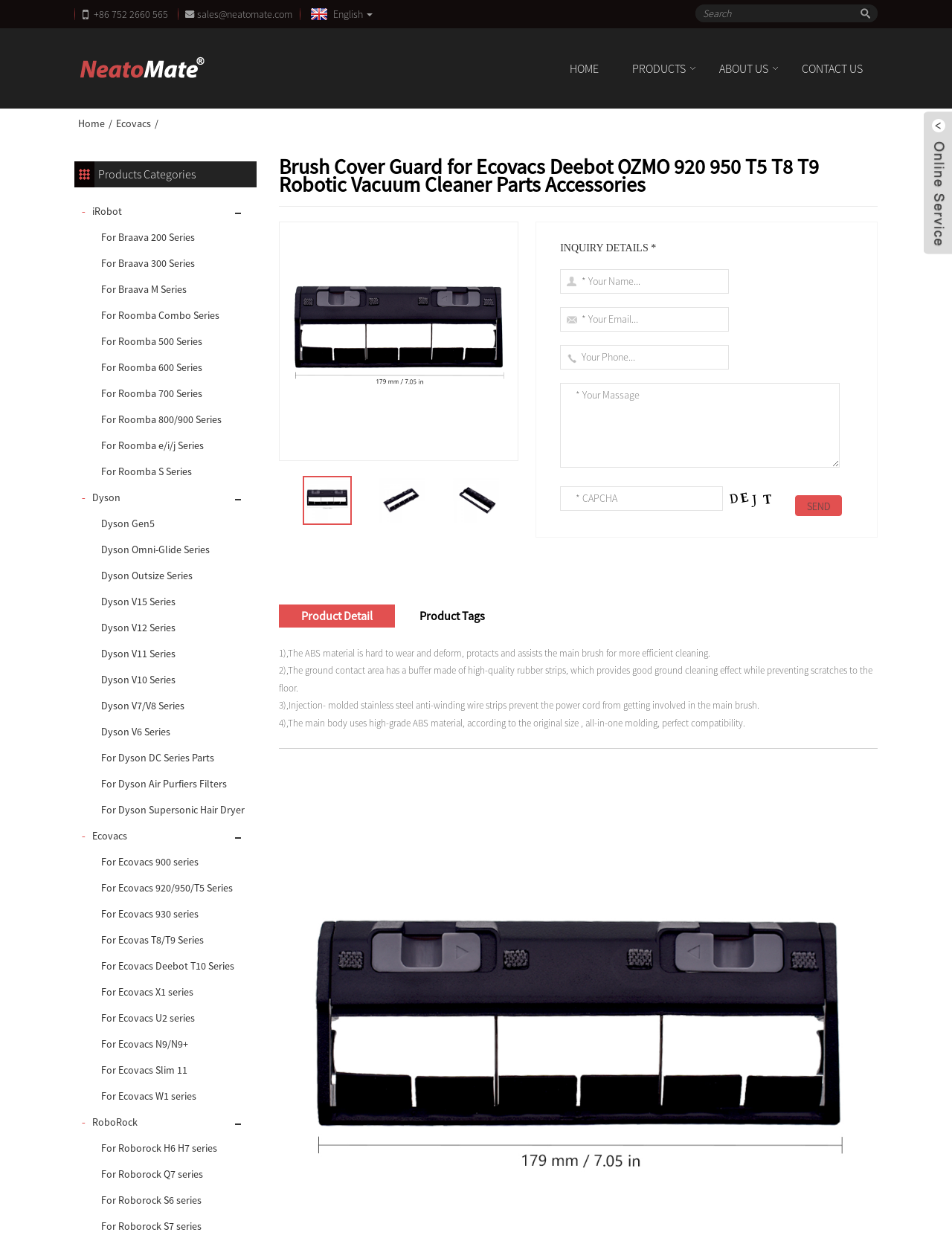Find the bounding box coordinates for the area you need to click to carry out the instruction: "View 'For Ecovacs 920/950/T5 Series' products". The coordinates should be four float numbers between 0 and 1, indicated as [left, top, right, bottom].

[0.106, 0.712, 0.245, 0.723]